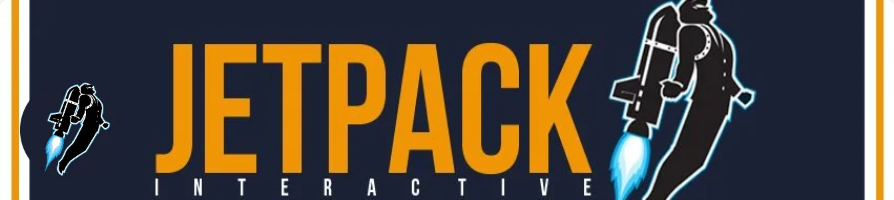Describe all the elements in the image extensively.

The image features the logo of Jetpack Interactive, a video game development and publishing company. The logo showcases the name "JETPACK" in bold, vibrant orange letters, with "INTERACTIVE" displayed underneath in a more understated font. Accompanying the text is a stylized illustration of a character wearing a jetpack, highlighted in white and blue, which adds a dynamic and energetic feel to the design. The background is a deep navy blue, providing contrast that emphasizes the logo's bright colors. This striking design reflects the innovative and creative spirit of the company, which is rooted in the Vancouver gaming community.